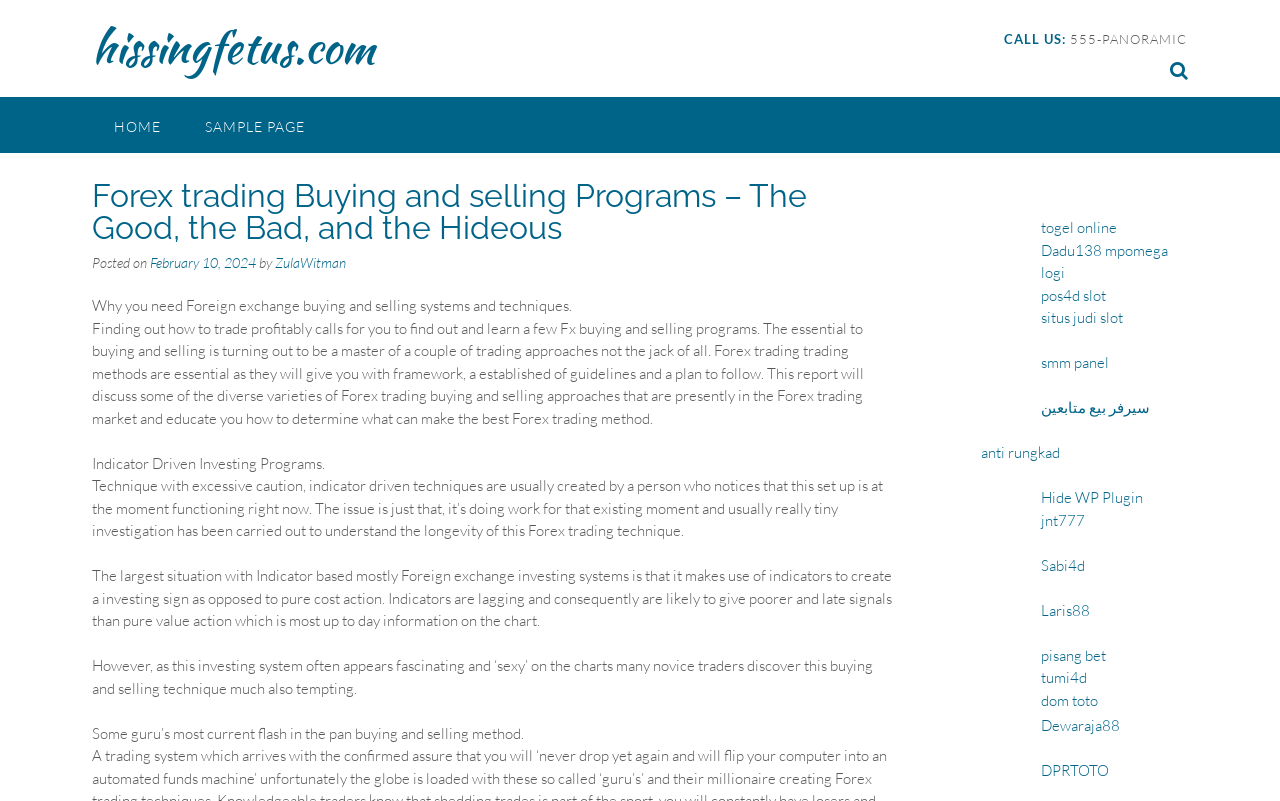Could you identify the text that serves as the heading for this webpage?

Forex trading Buying and selling Programs – The Good, the Bad, and the Hideous